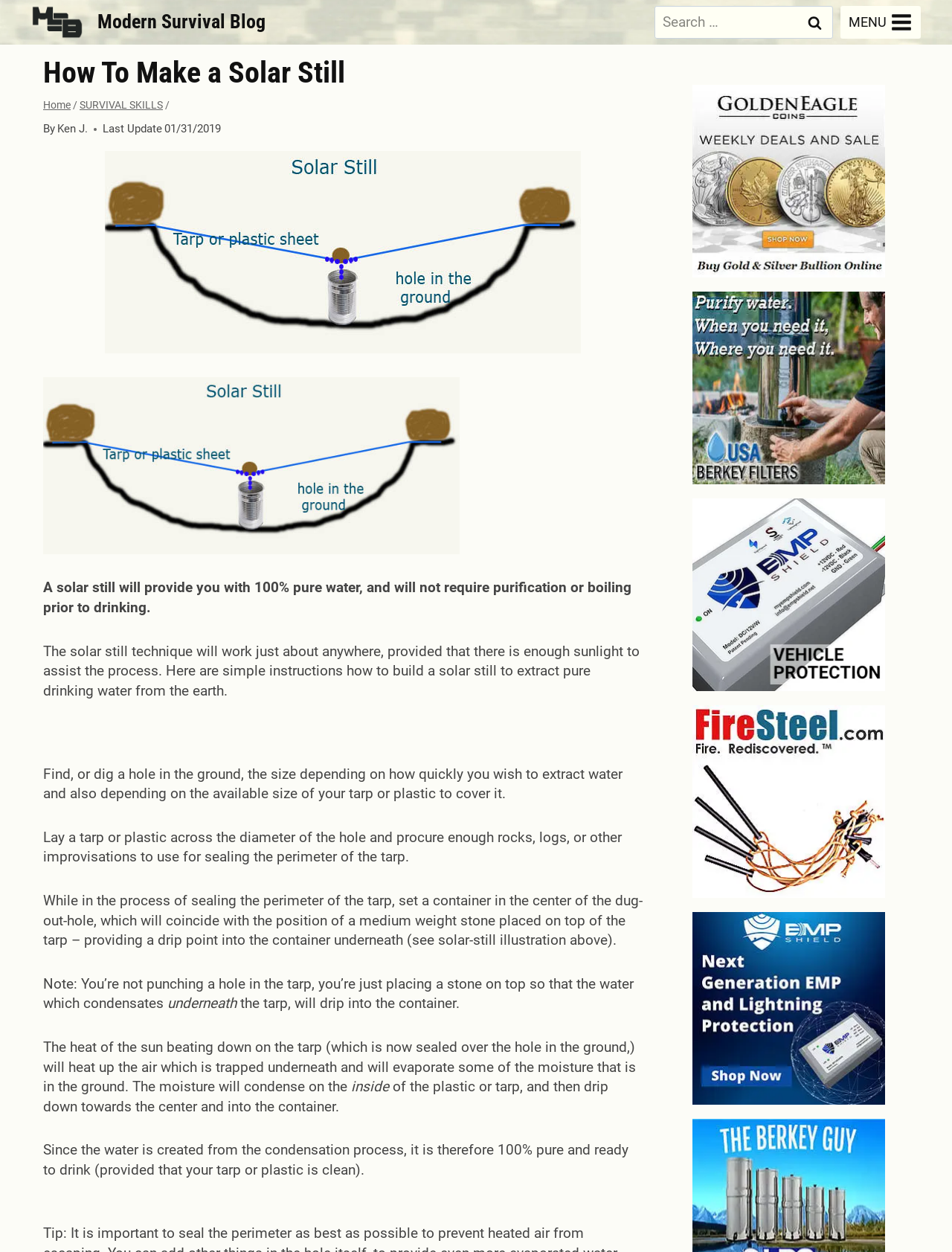Identify the bounding box coordinates for the UI element described as follows: alt="Fire Steel dot com". Use the format (top-left x, top-left y, bottom-right x, bottom-right y) and ensure all values are floating point numbers between 0 and 1.

[0.727, 0.563, 0.93, 0.717]